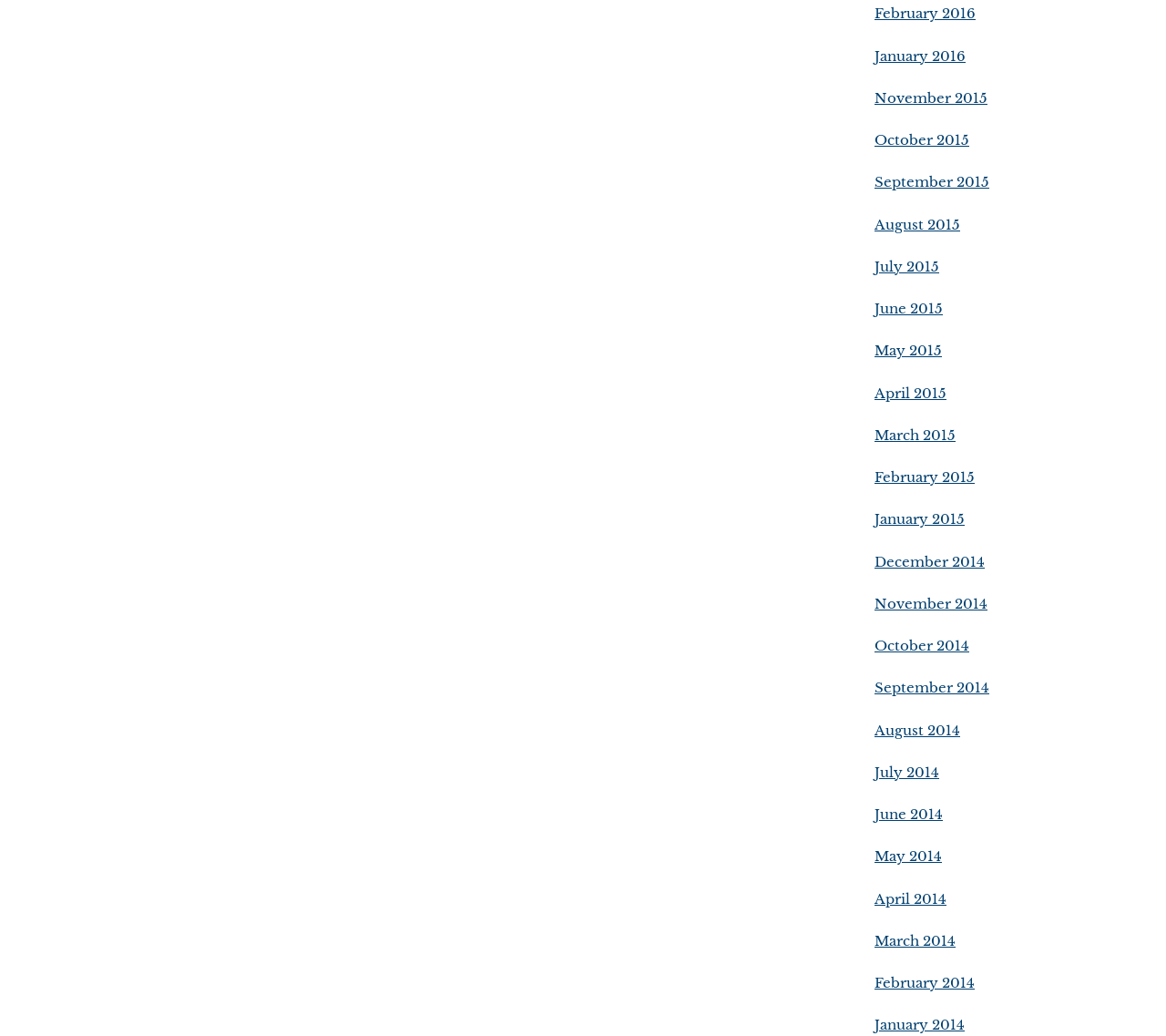Locate the bounding box coordinates of the element's region that should be clicked to carry out the following instruction: "view June 2014". The coordinates need to be four float numbers between 0 and 1, i.e., [left, top, right, bottom].

[0.75, 0.778, 0.809, 0.794]